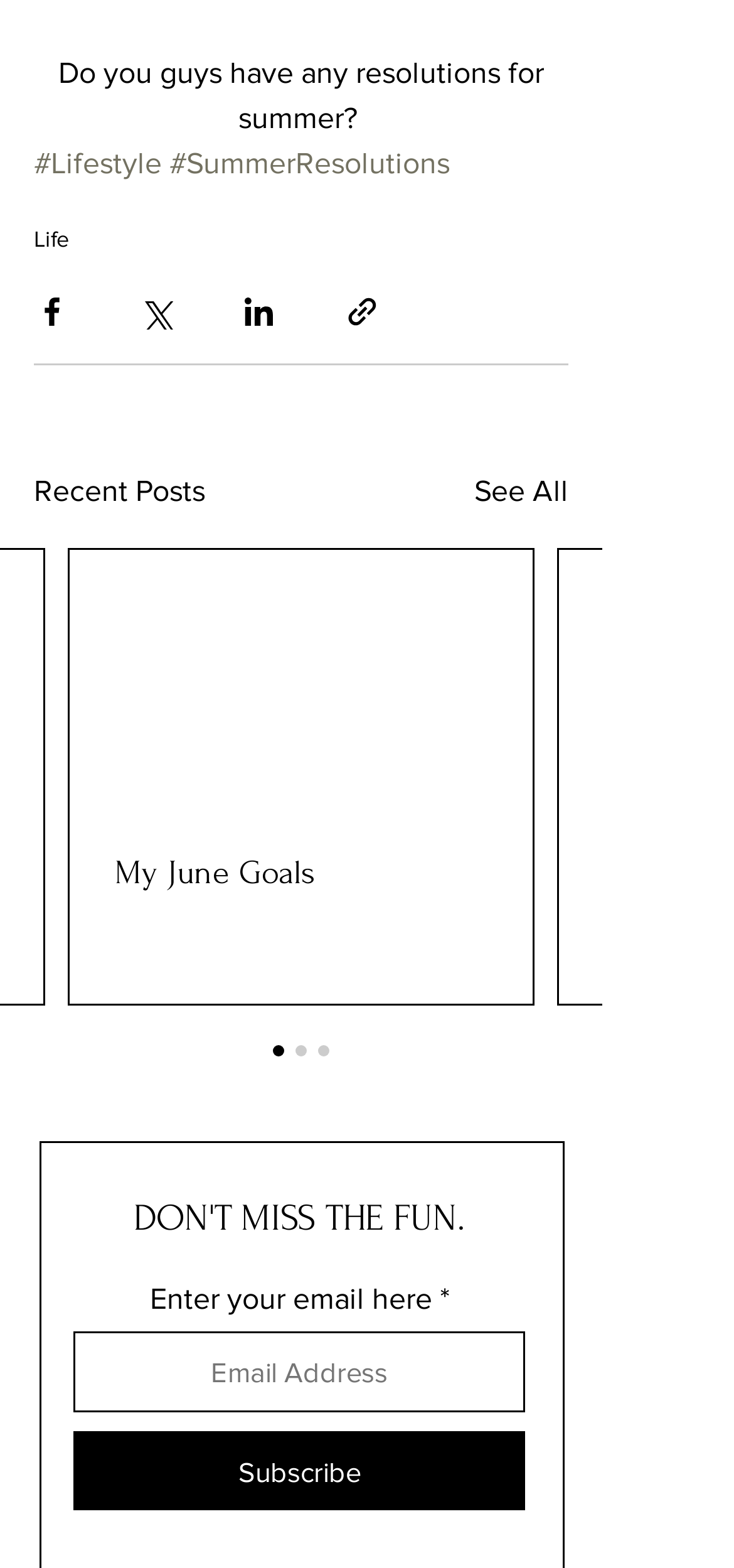Please identify the bounding box coordinates of the clickable region that I should interact with to perform the following instruction: "Read the 'My June Goals' article". The coordinates should be expressed as four float numbers between 0 and 1, i.e., [left, top, right, bottom].

[0.156, 0.546, 0.664, 0.569]